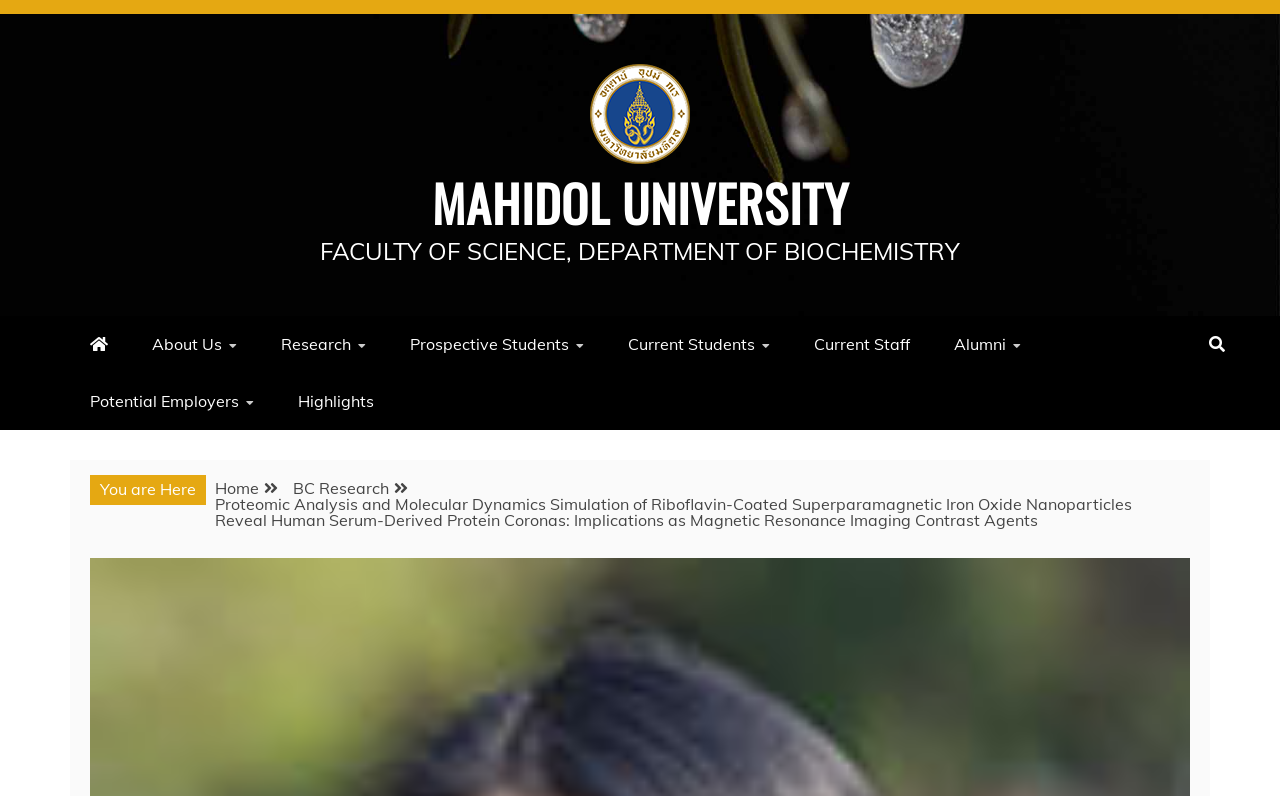Construct a comprehensive description capturing every detail on the webpage.

The webpage appears to be a research article or publication from Mahidol University, specifically from the Faculty of Science, Department of Biochemistry. At the top left, there is a link to the university's homepage, accompanied by a small image of the university's logo. 

Below the university's logo, there is a horizontal menu with links to various sections, including "About Us", "Research", "Prospective Students", "Current Students", "Current Staff", "Alumni", and "Potential Employers". 

On the right side of the page, there is another link to "Highlights". At the top right corner, there is a search icon. 

The main content of the page is a research article with a long title, "Proteomic Analysis and Molecular Dynamics Simulation of Riboflavin-Coated Superparamagnetic Iron Oxide Nanoparticles Reveal Human Serum-Derived Protein Coronas: Implications as Magnetic Resonance Imaging Contrast Agents". 

Above the article title, there is a breadcrumb navigation menu, indicating the path "Home" > "BC Research" > the current article.